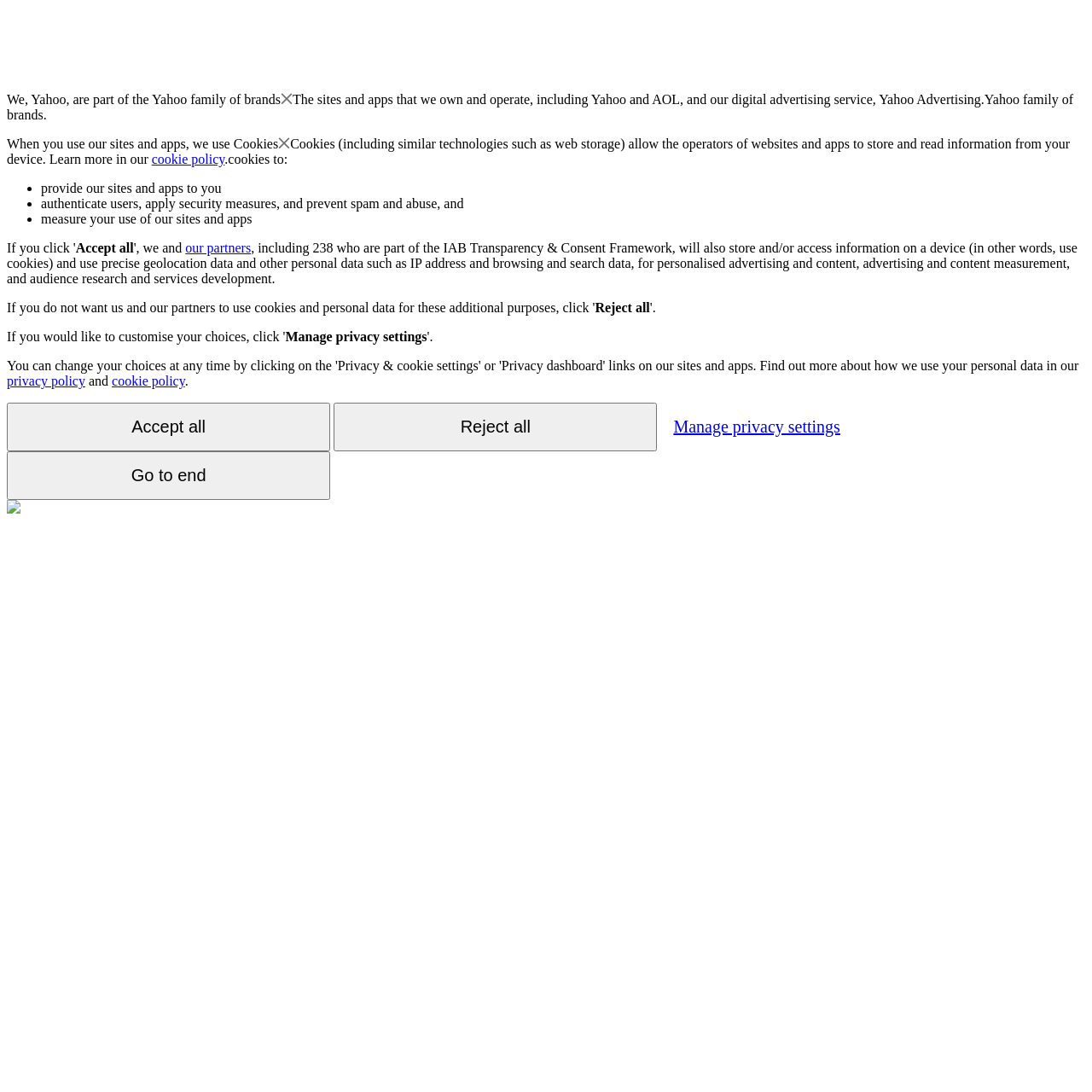Can you find the bounding box coordinates for the element to click on to achieve the instruction: "View the 'cookie policy'"?

[0.102, 0.342, 0.169, 0.355]